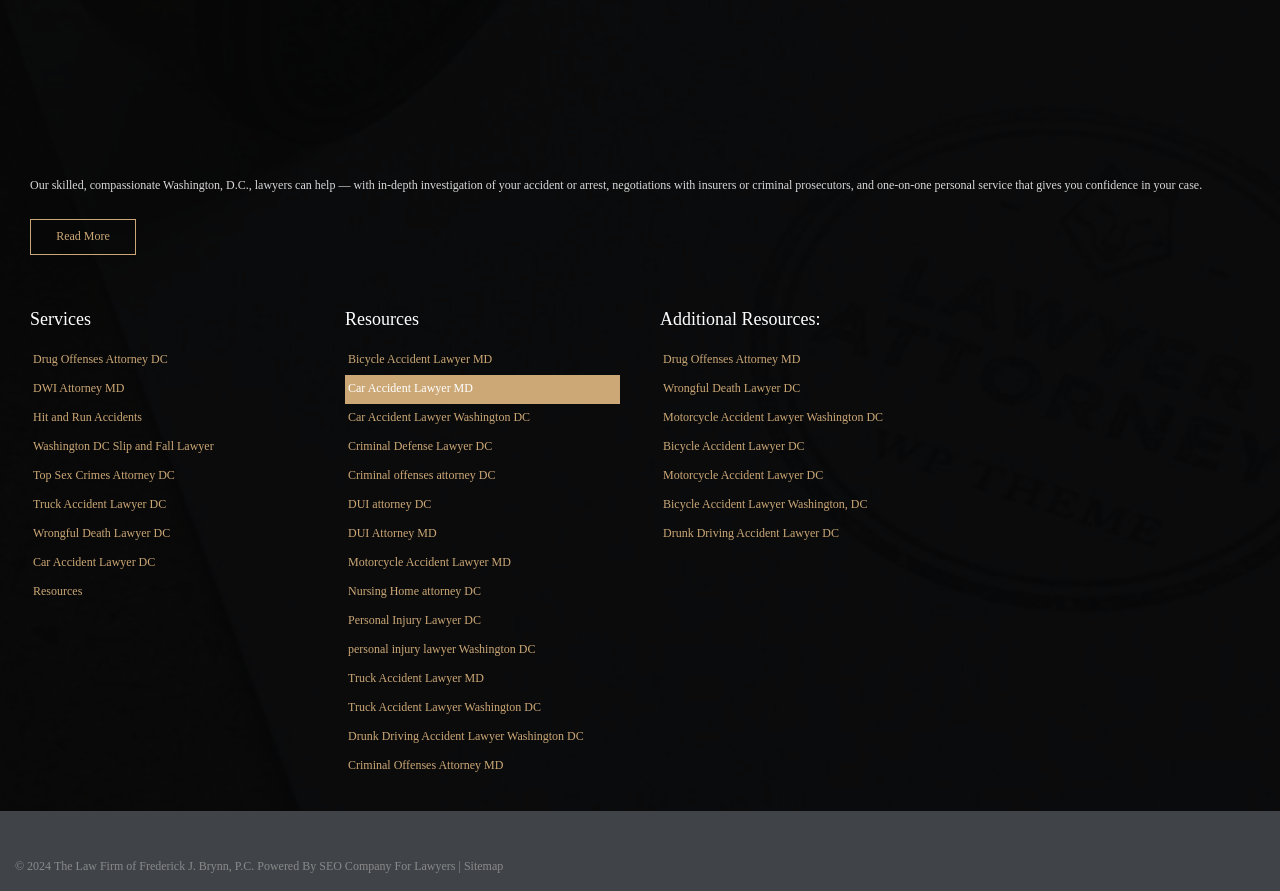Identify the bounding box of the UI component described as: "Top Sex Crimes Attorney DC".

[0.023, 0.519, 0.238, 0.551]